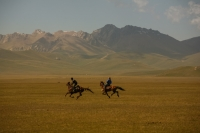Please provide a detailed answer to the question below based on the screenshot: 
What region is the image part of?

The caption states that the image 'beautifully illustrates the rich landscapes of Central Asia', indicating that the region depicted in the image is Central Asia.